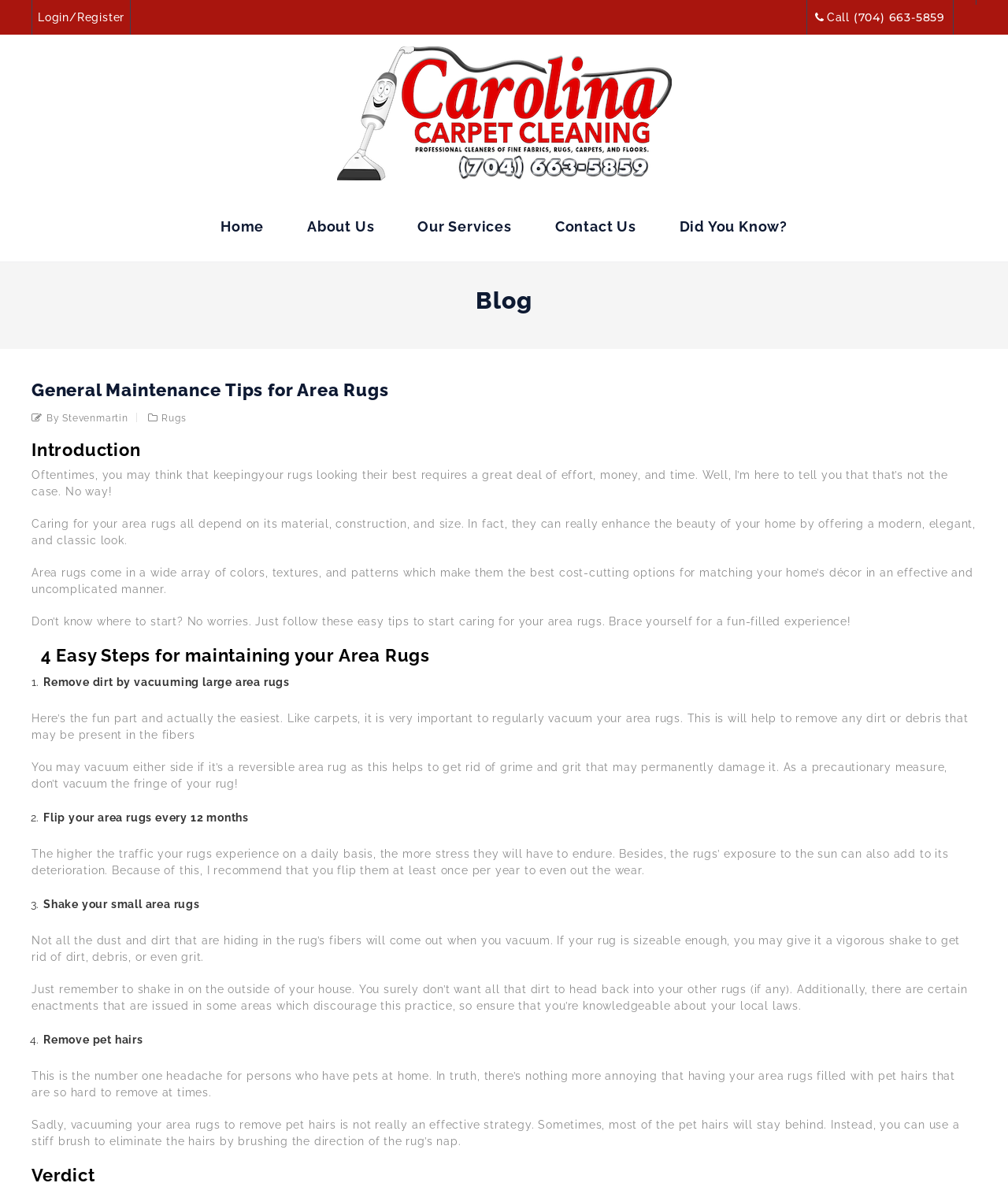Locate the bounding box coordinates of the element I should click to achieve the following instruction: "Call (704) 663-5859".

[0.847, 0.009, 0.938, 0.02]